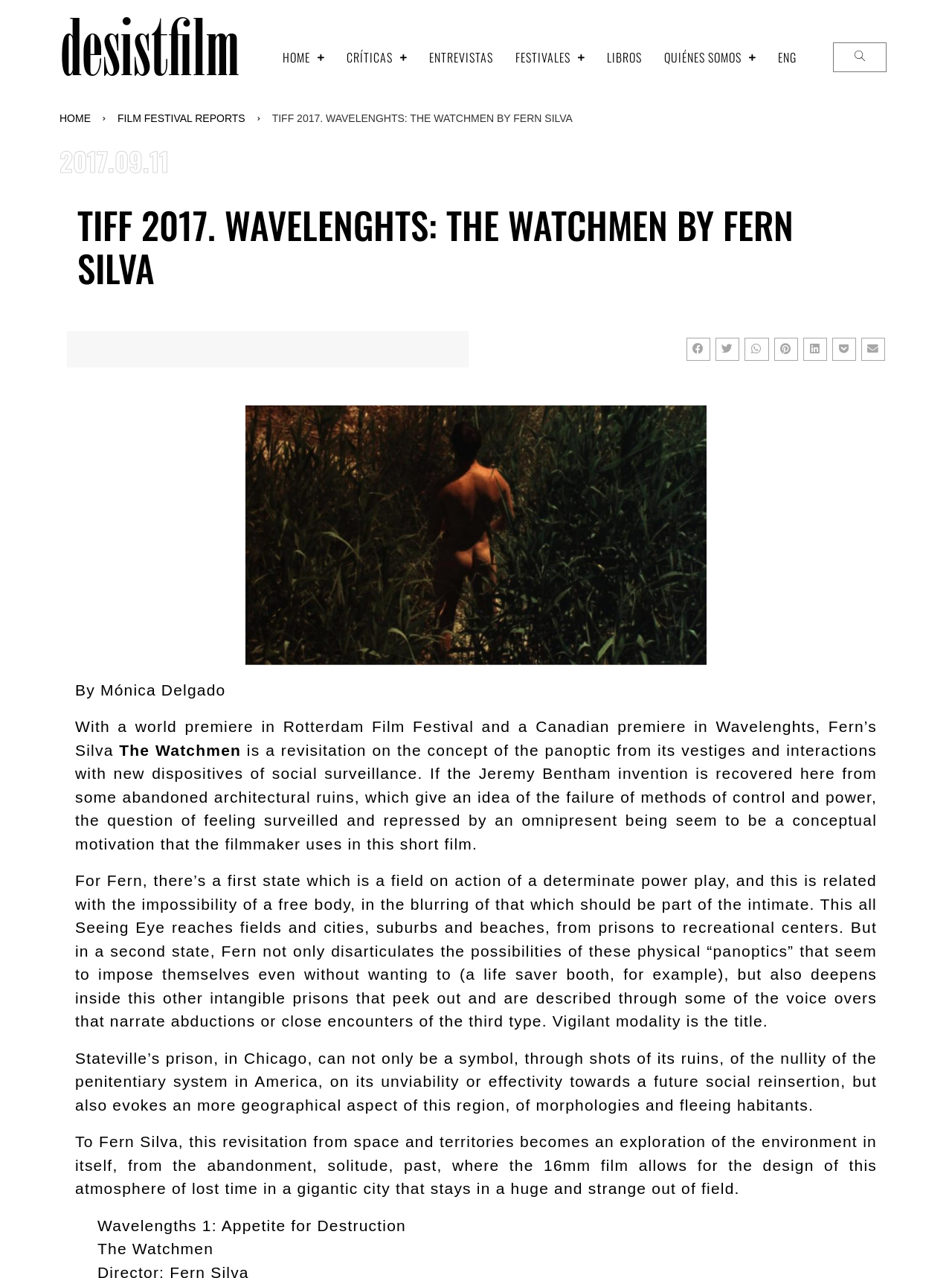What is the format of the film used in the short film 'The Watchmen'?
From the screenshot, provide a brief answer in one word or phrase.

16mm